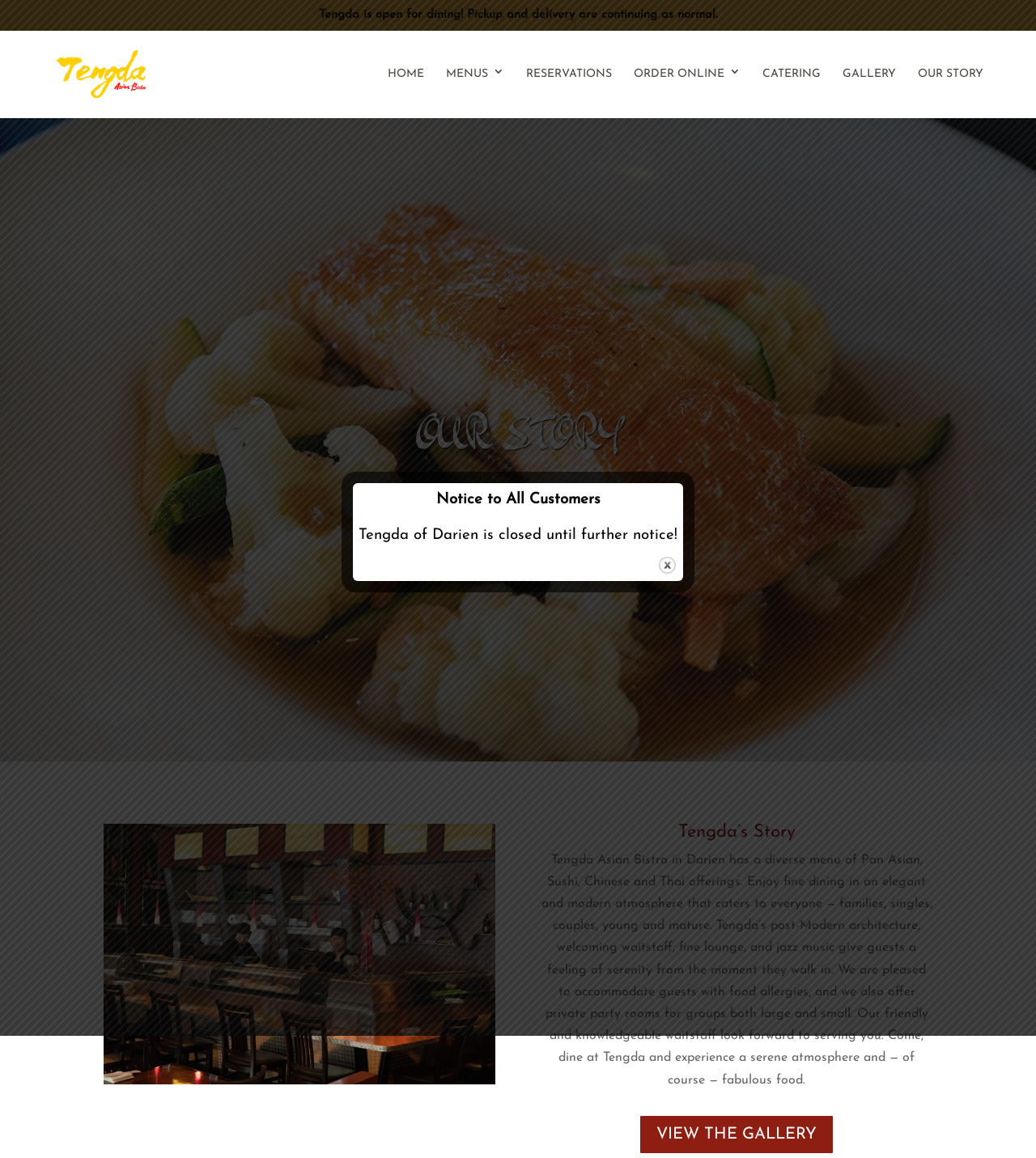Specify the bounding box coordinates of the element's area that should be clicked to execute the given instruction: "View the gallery". The coordinates should be four float numbers between 0 and 1, i.e., [left, top, right, bottom].

[0.616, 0.962, 0.806, 0.997]